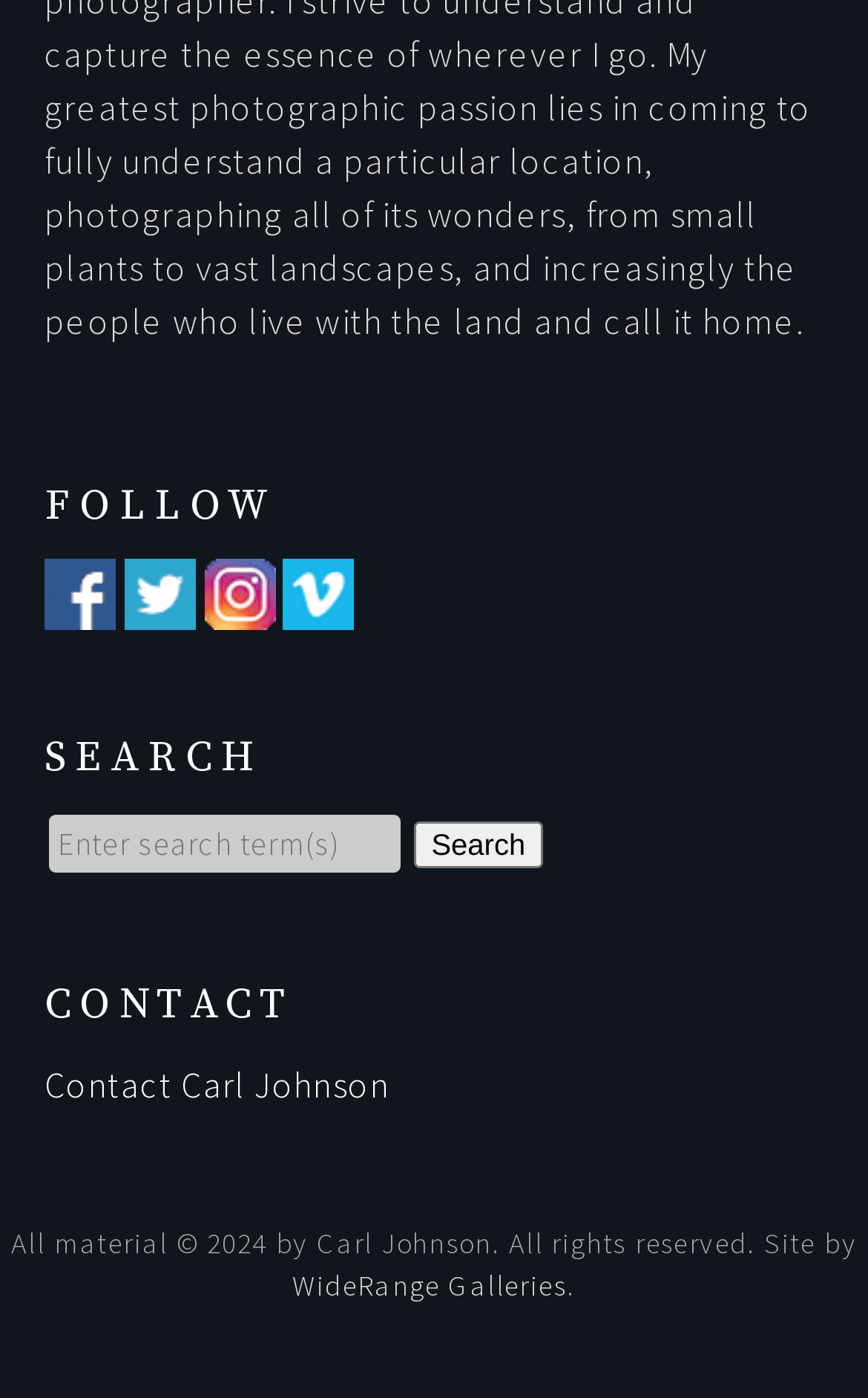What social media platforms can be followed?
Answer the question with a detailed explanation, including all necessary information.

Based on the links and images provided, it is clear that the website allows users to follow the owner on various social media platforms, including Facebook, Twitter, Instagram, and Vimeo.